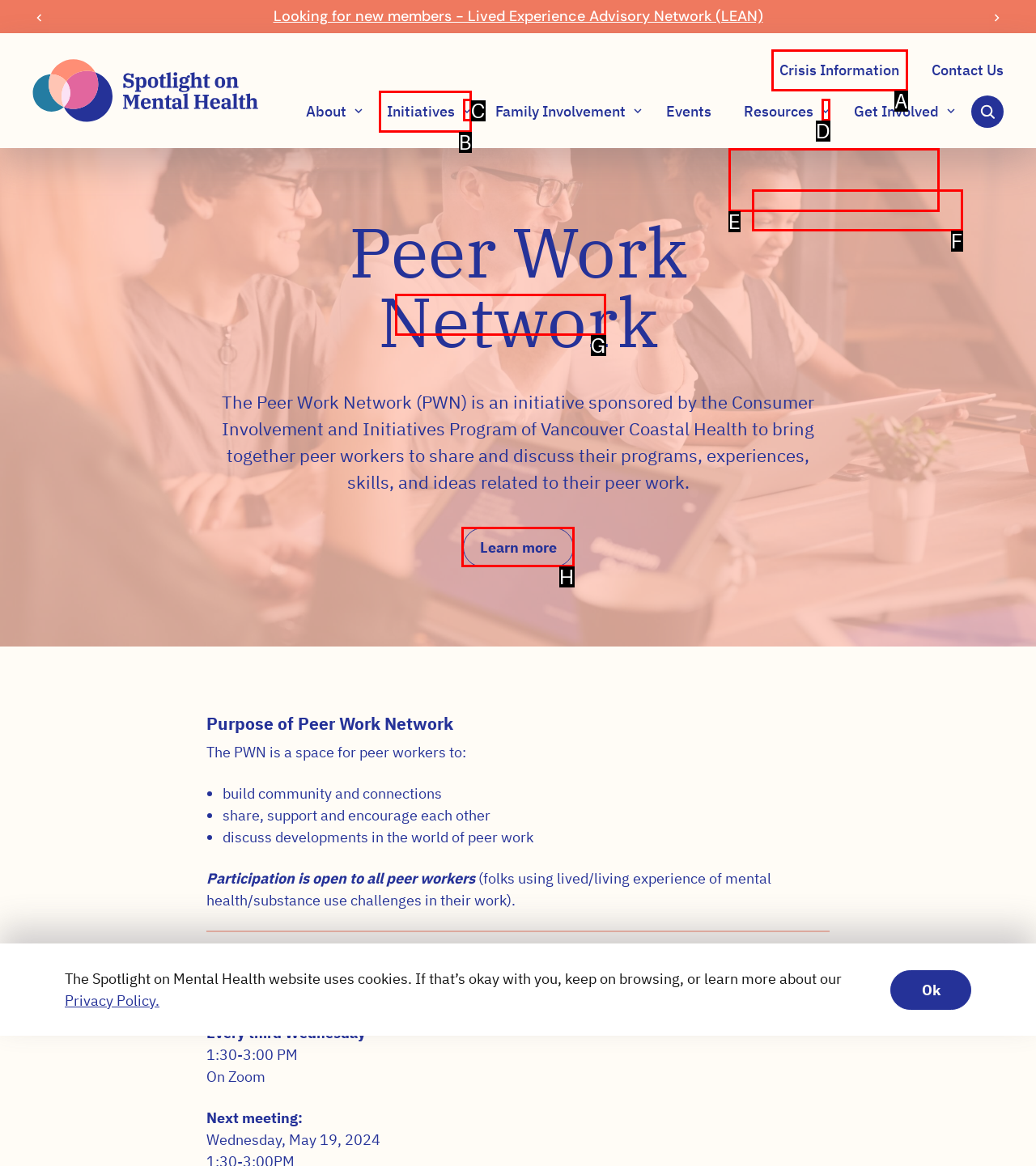Select the HTML element to finish the task: Click the 'Learn more' link Reply with the letter of the correct option.

H